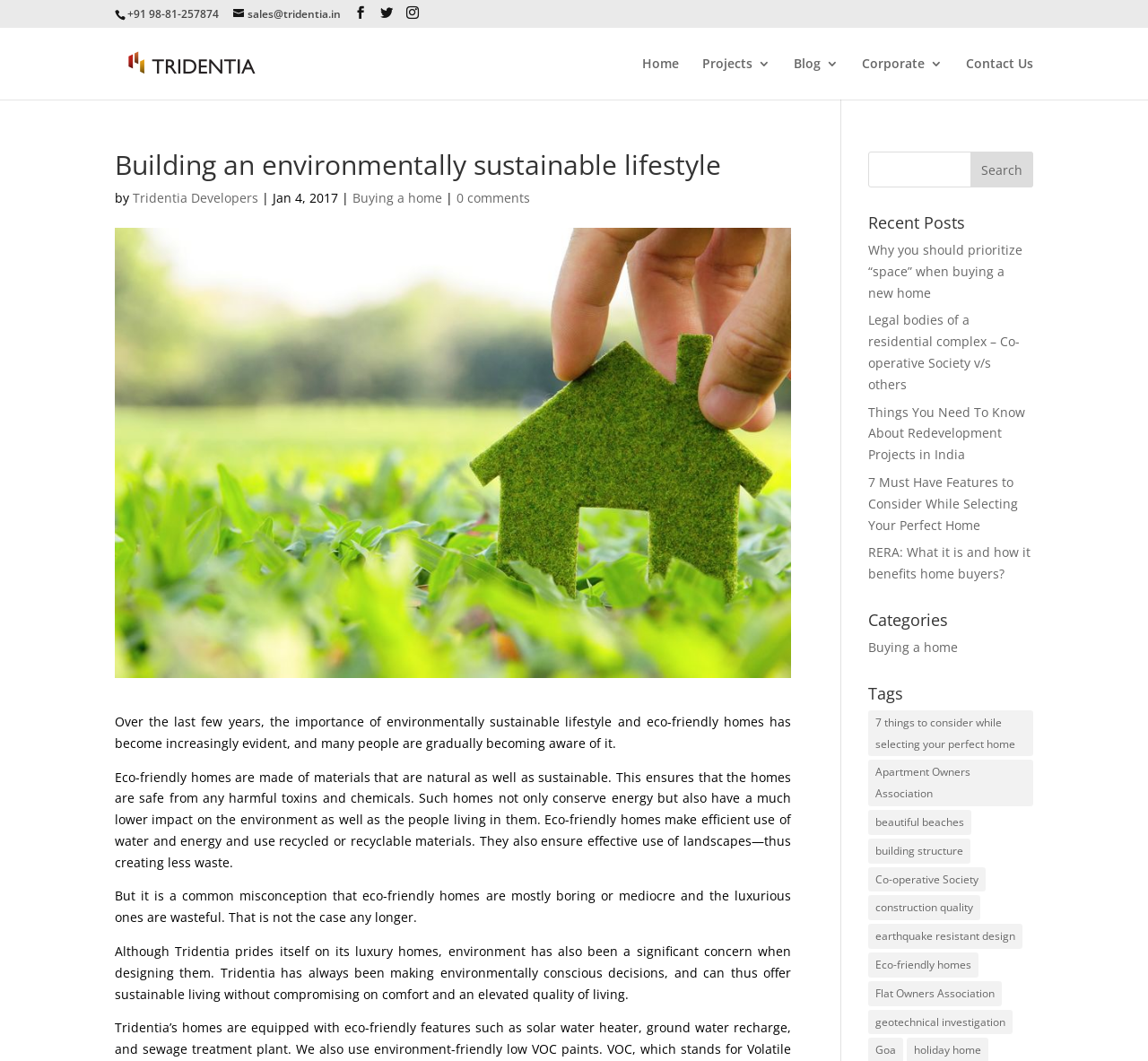Please provide a one-word or phrase answer to the question: 
What is the phone number on the top?

+91 98-81-257874